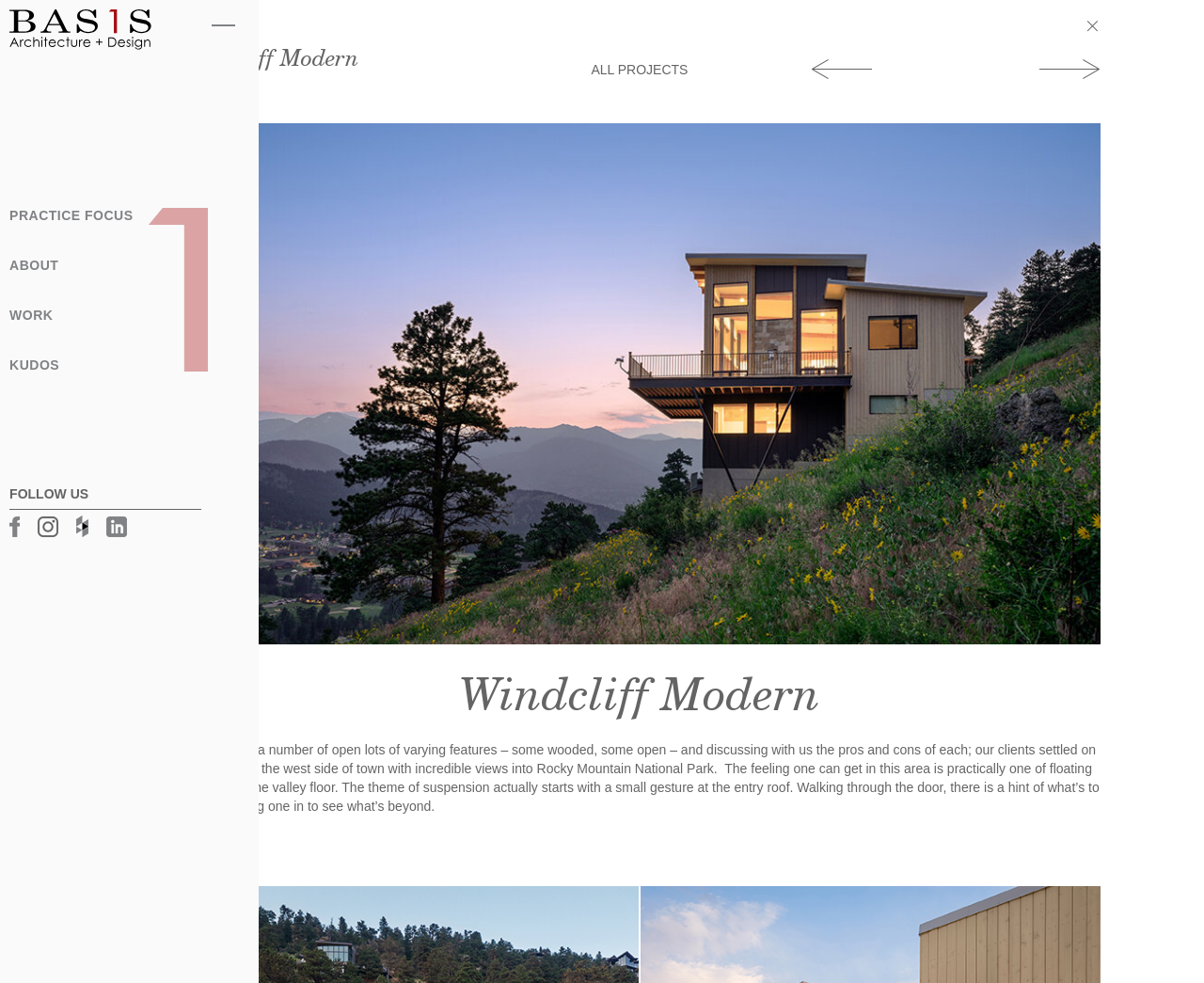Please reply to the following question with a single word or a short phrase:
What type of projects does the firm focus on?

Homes, Event Spaces, etc.